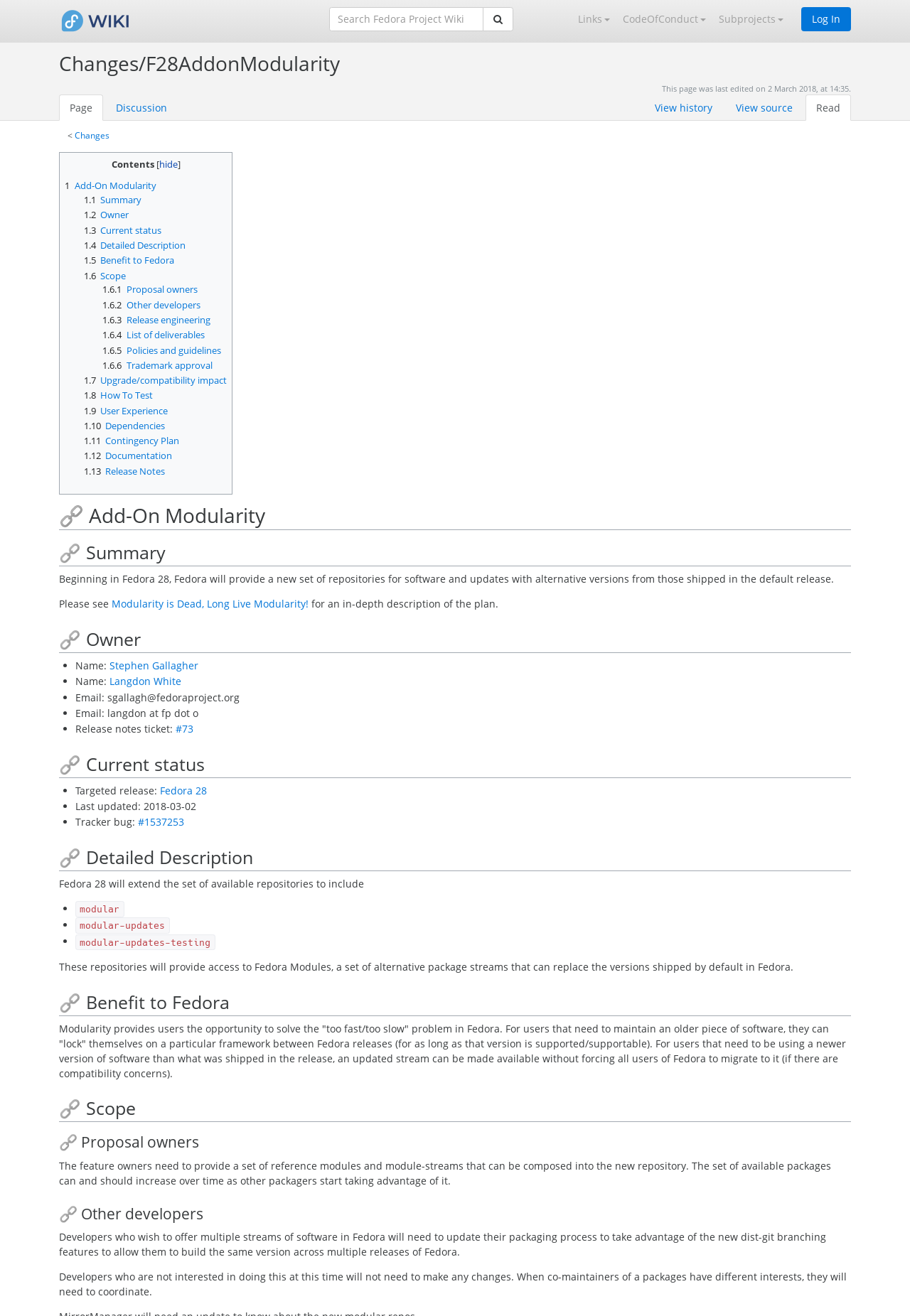What is the target release of the 'Add-On Modularity' feature?
Based on the screenshot, respond with a single word or phrase.

Fedora 28